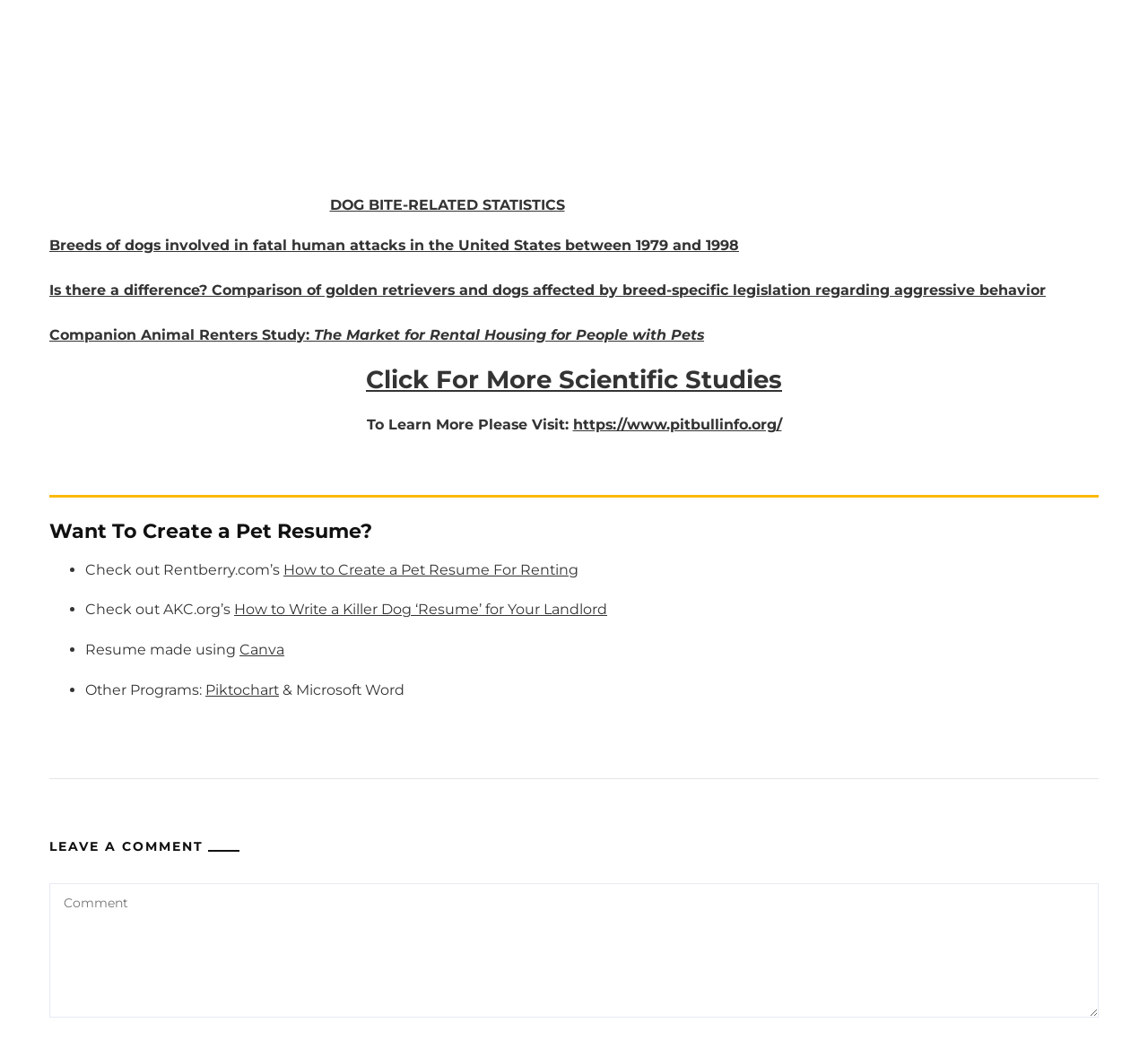Provide your answer in a single word or phrase: 
What is the topic of the second link in the 'Want To Create a Pet Resume?' section?

How to Write a Killer Dog ‘Resume’